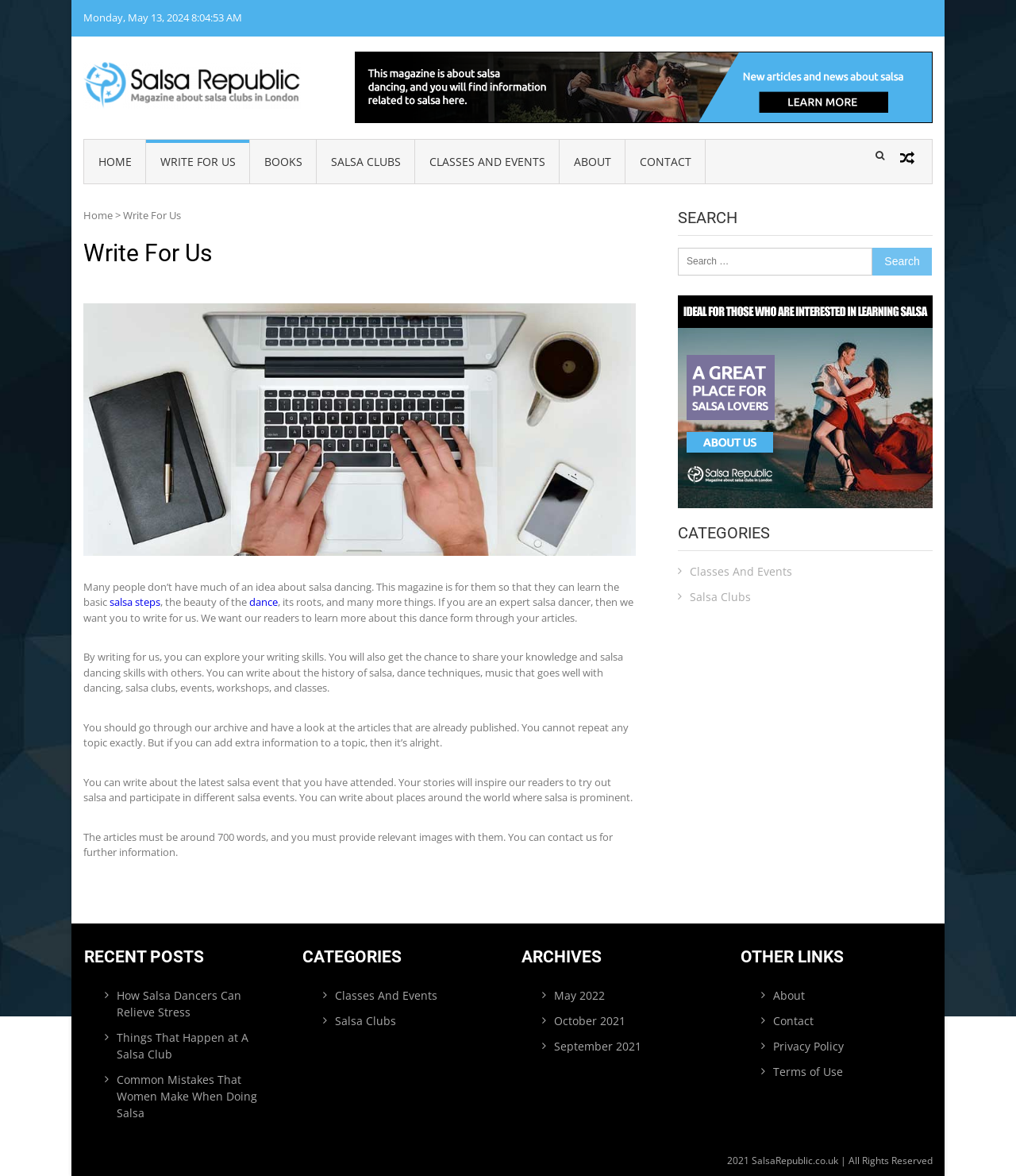Write an elaborate caption that captures the essence of the webpage.

This webpage is about Salsa Republic, a magazine focused on salsa dancing. At the top left, there is a date "Monday, May 13, 2024" and a link to "Salsa Republic" with an image of the magazine's logo. Next to it, there is a brief description of the magazine, stating that it is about salsa clubs in London.

Below the logo, there is a navigation menu with links to "HOME", "WRITE FOR US", "BOOKS", "SALSA CLUBS", "CLASSES AND EVENTS", and "ABOUT". 

The main content of the page is an article about writing for the magazine. The article explains that the magazine is for people who want to learn about salsa dancing and invites experts to write for them. It outlines the benefits of writing for the magazine, including exploring one's writing skills and sharing knowledge with others. The article also provides guidelines for writing, including the requirement of 700-word articles with relevant images.

On the right side of the page, there is a search bar with a heading "SEARCH" and a button to submit the search query. Below the search bar, there are links to "About", "CATEGORIES", and "RECENT POSTS". The "CATEGORIES" section has links to "Classes And Events" and "Salsa Clubs", while the "RECENT POSTS" section has links to three recent articles about salsa dancing.

Further down the page, there are more sections, including "CATEGORIES" with links to "Classes And Events" and "Salsa Clubs", "ARCHIVES" with links to past months, and "OTHER LINKS" with links to "About", "Contact", "Privacy Policy", and "Terms of Use".